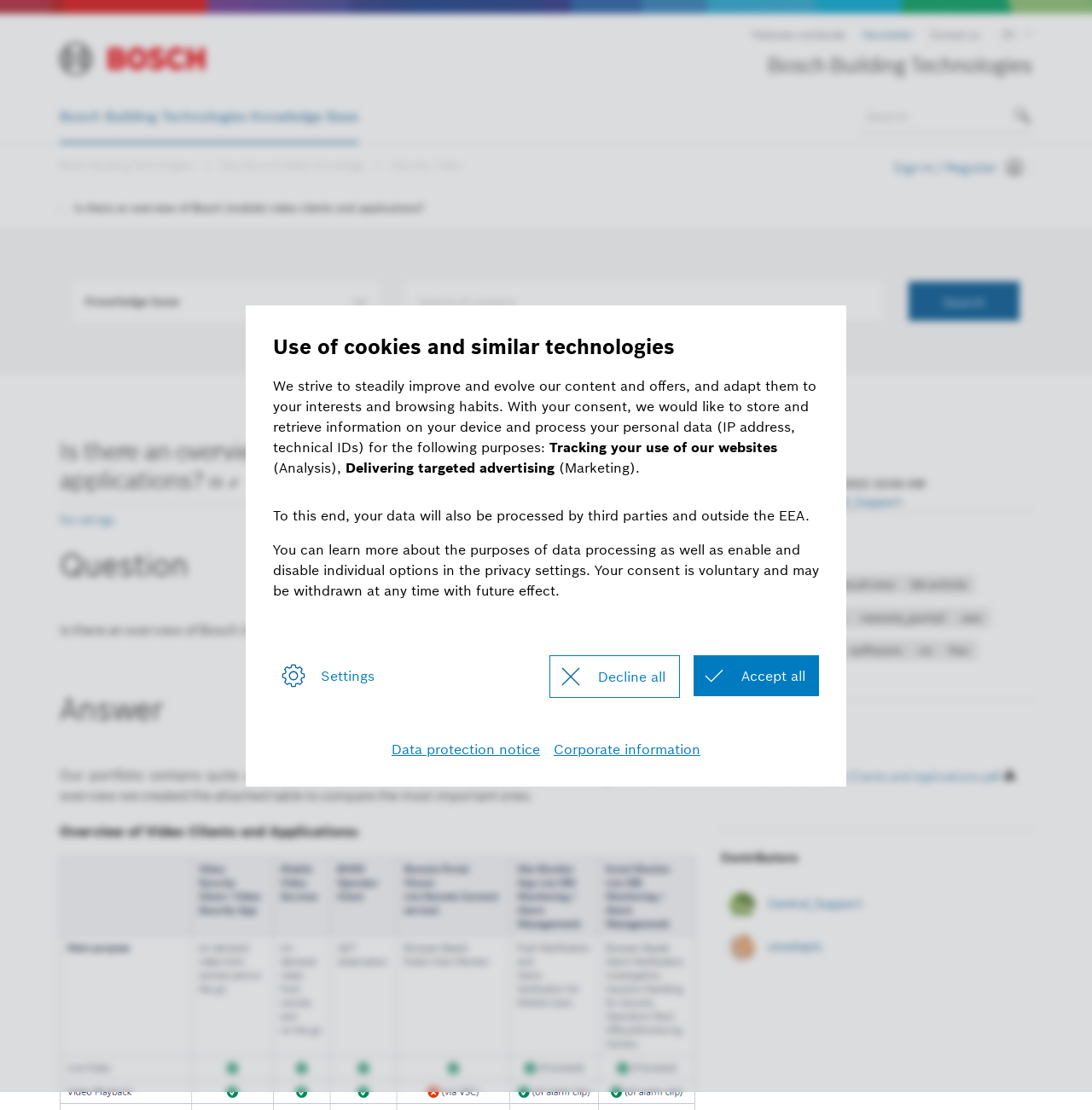Please mark the clickable region by giving the bounding box coordinates needed to complete this instruction: "Search for something".

[0.371, 0.254, 0.809, 0.291]